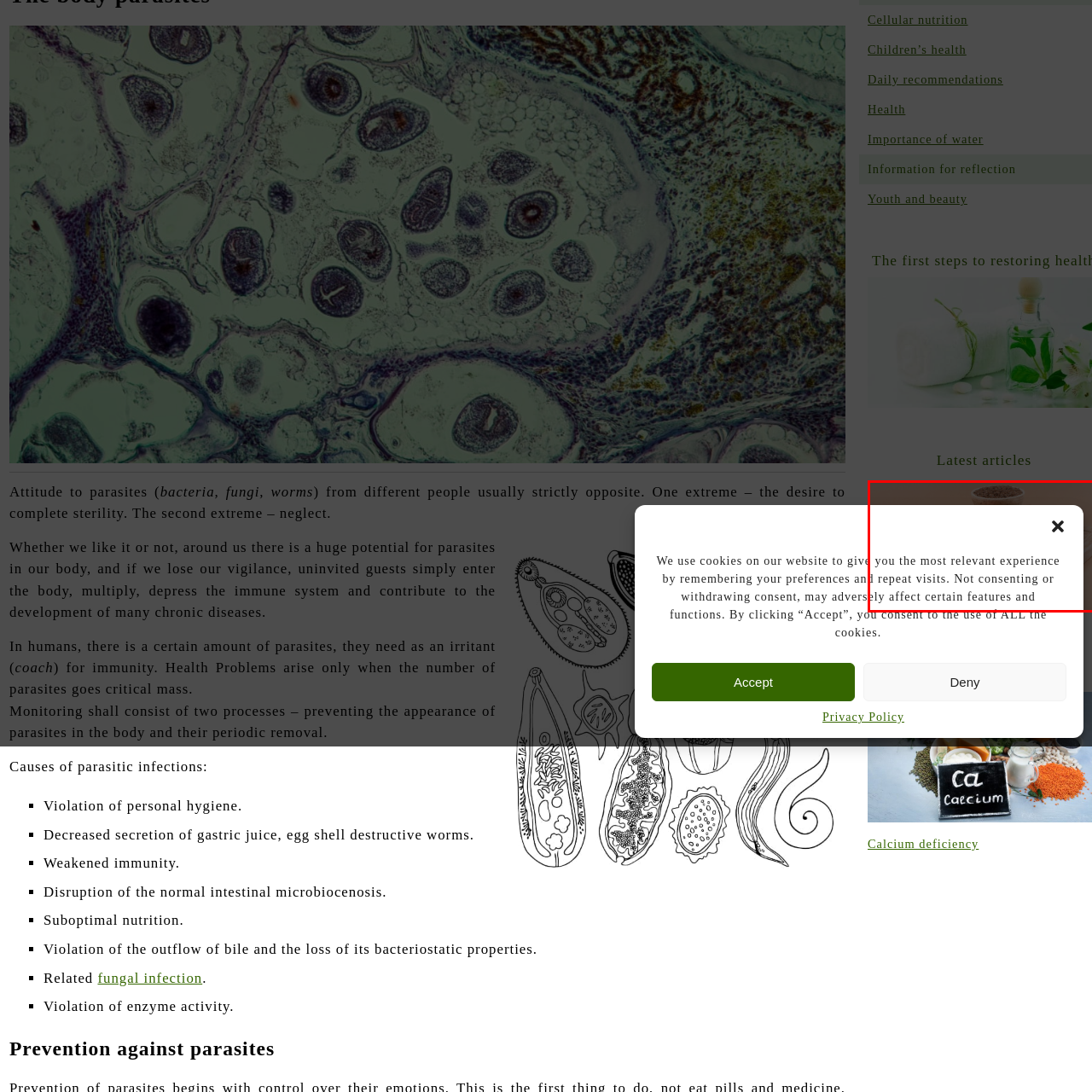Create a detailed narrative of the scene depicted inside the red-outlined image.

The image features a modern, minimalistic dialog box titled 'Privacy & Cookies' that appears to inform users about the site's cookie usage. It highlights the importance of consent for optimal functionality and user experience. The dialog prominently includes buttons for 'Accept' and 'Deny', allowing users to choose their cookie preferences easily. Below the buttons, a detailed message explains that consenting to cookies enables the website to remember user preferences and enhance usability. The dialog, bordered with a close icon for easy dismissal, underscores the site's commitment to user privacy while facilitating transparent communication regarding data usage.